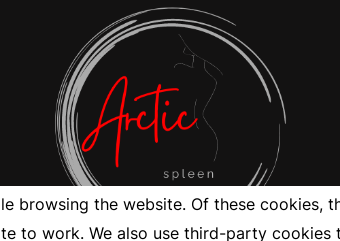Give a one-word or short-phrase answer to the following question: 
What is the shape of the graphic element?

circular